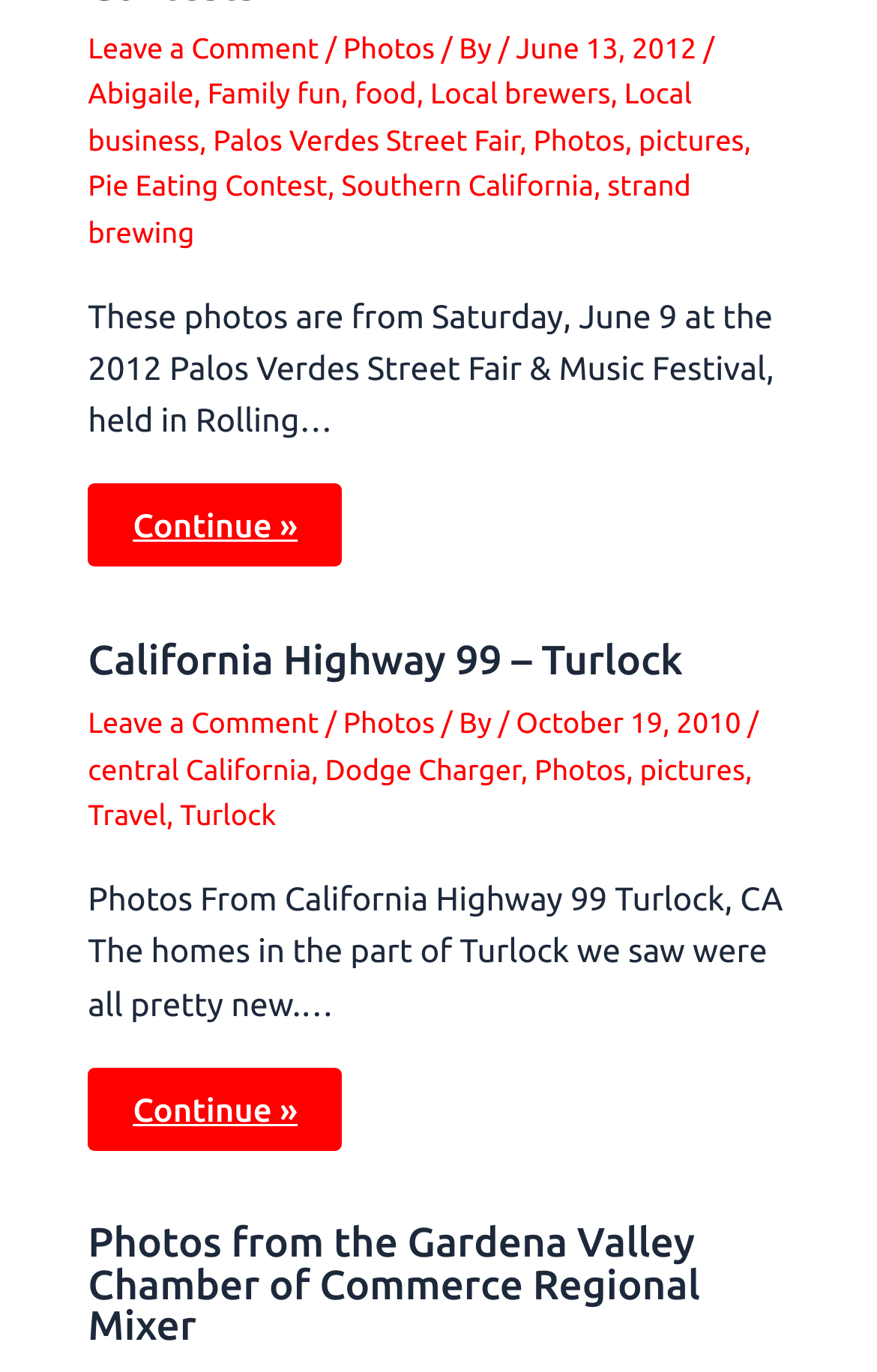Look at the image and answer the question in detail:
What is the topic of the second article?

I found the topic of the second article by looking at the heading 'California Highway 99 – Turlock' which is located below the first article.